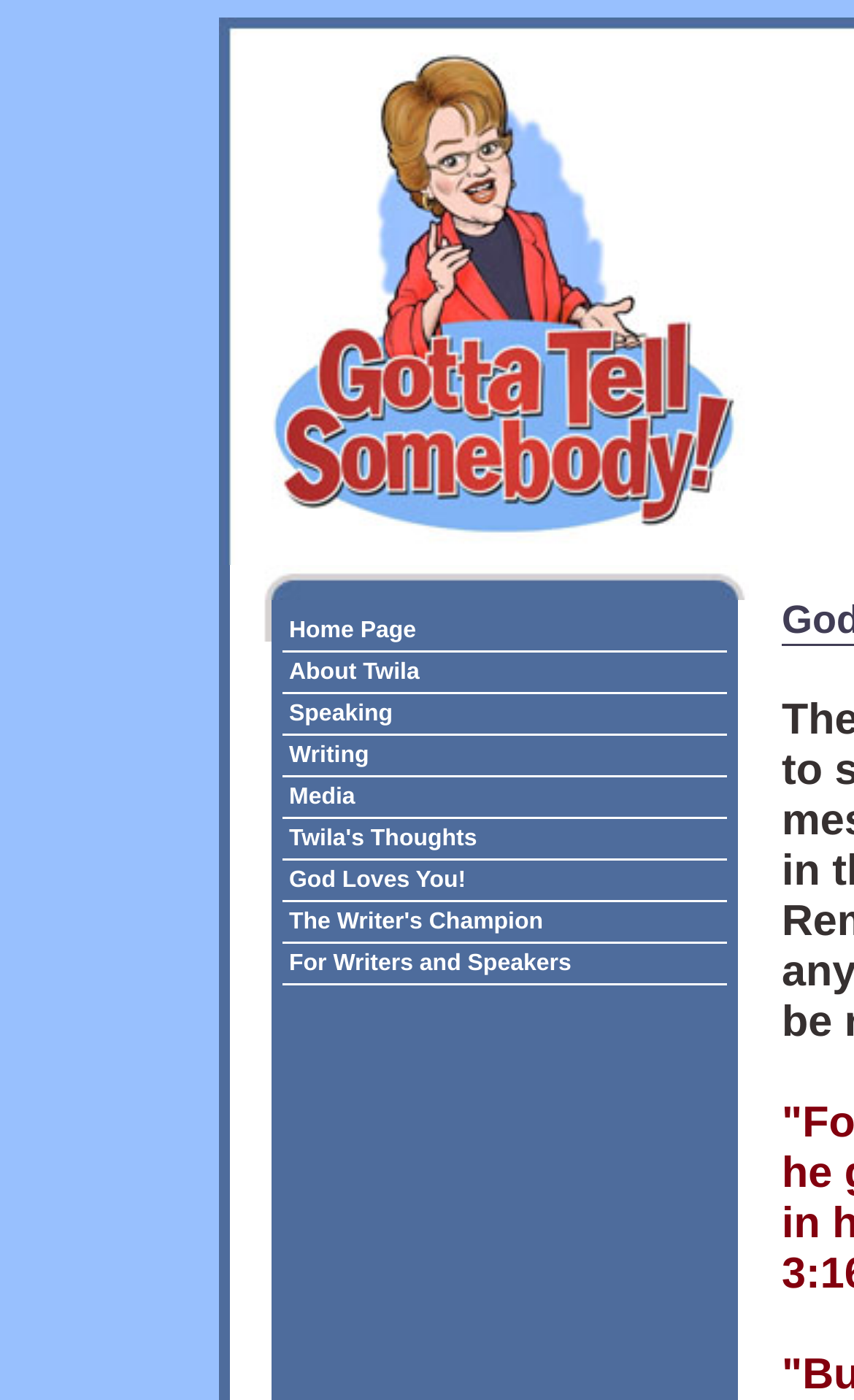Use a single word or phrase to answer the following:
What is the purpose of the website?

To share Christian content